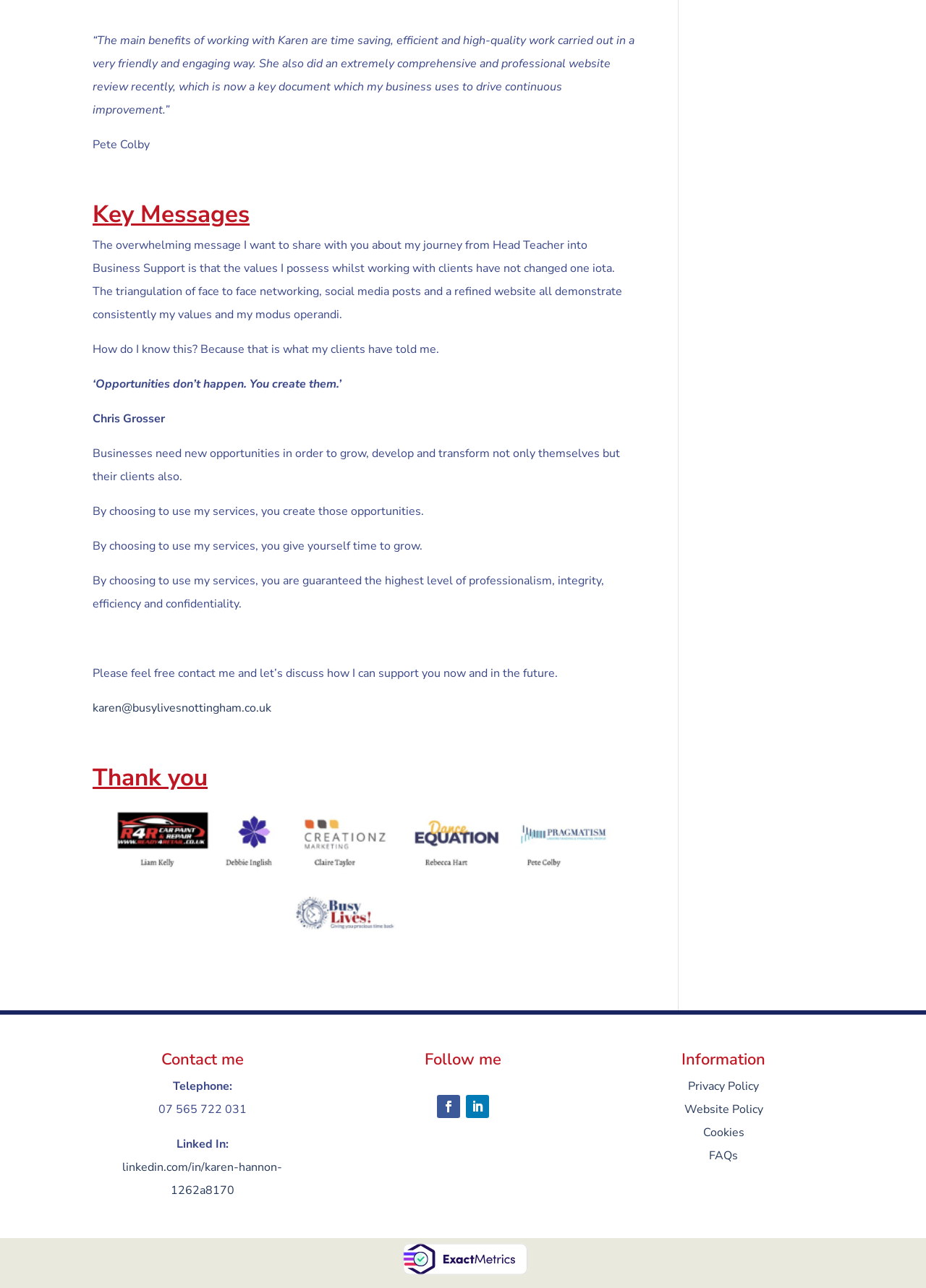Locate the bounding box coordinates of the area that needs to be clicked to fulfill the following instruction: "Read the Privacy Policy". The coordinates should be in the format of four float numbers between 0 and 1, namely [left, top, right, bottom].

[0.743, 0.837, 0.82, 0.849]